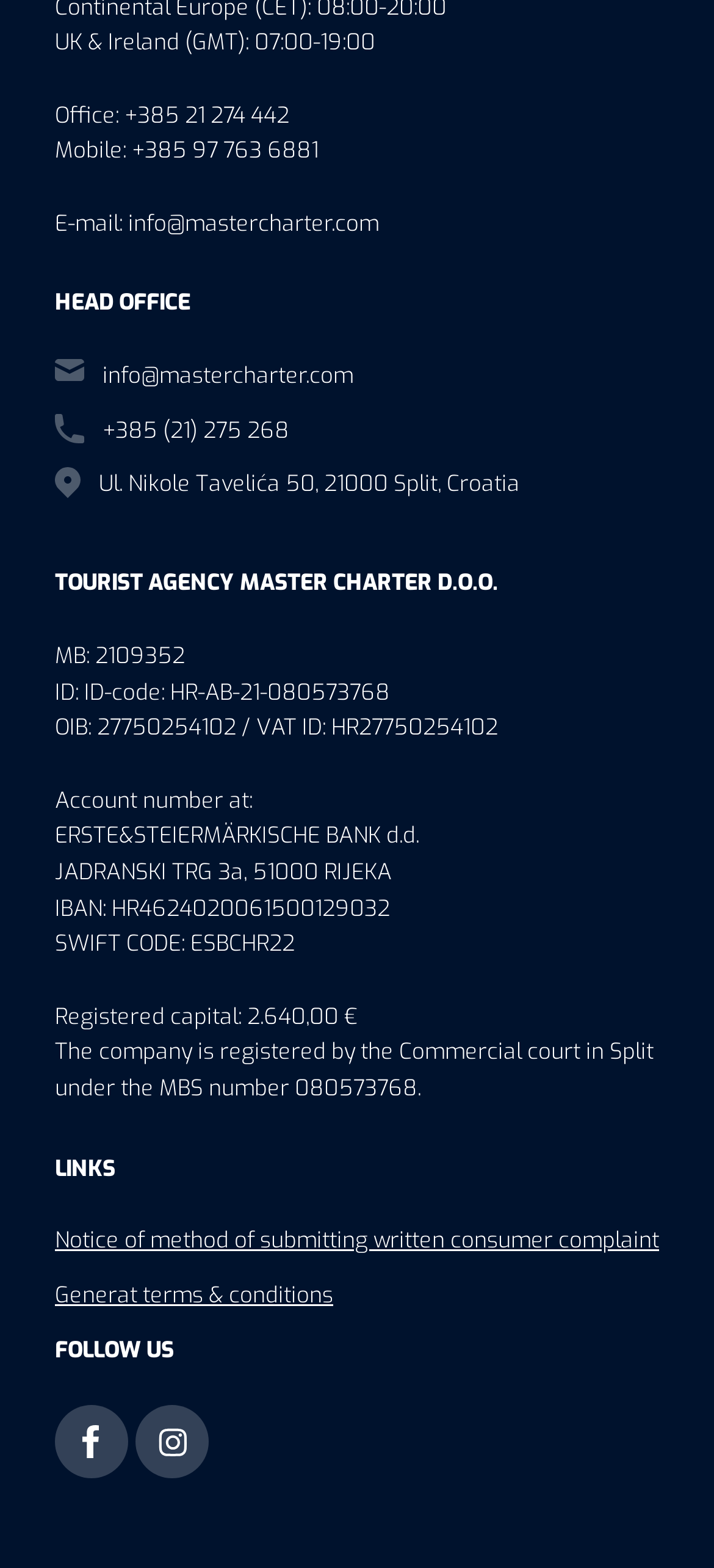Can you pinpoint the bounding box coordinates for the clickable element required for this instruction: "Check the company's ID code"? The coordinates should be four float numbers between 0 and 1, i.e., [left, top, right, bottom].

[0.077, 0.432, 0.546, 0.45]